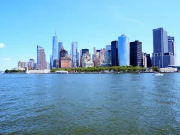What type of event is a Hummer limo rental suitable for?
Provide an in-depth answer to the question, covering all aspects.

According to the caption, a Hummer limo rental is an ideal choice for those considering elevating their celebration, whether it's a corporate gathering, a party, or a romantic evening out, indicating that it is suitable for celebratory events.